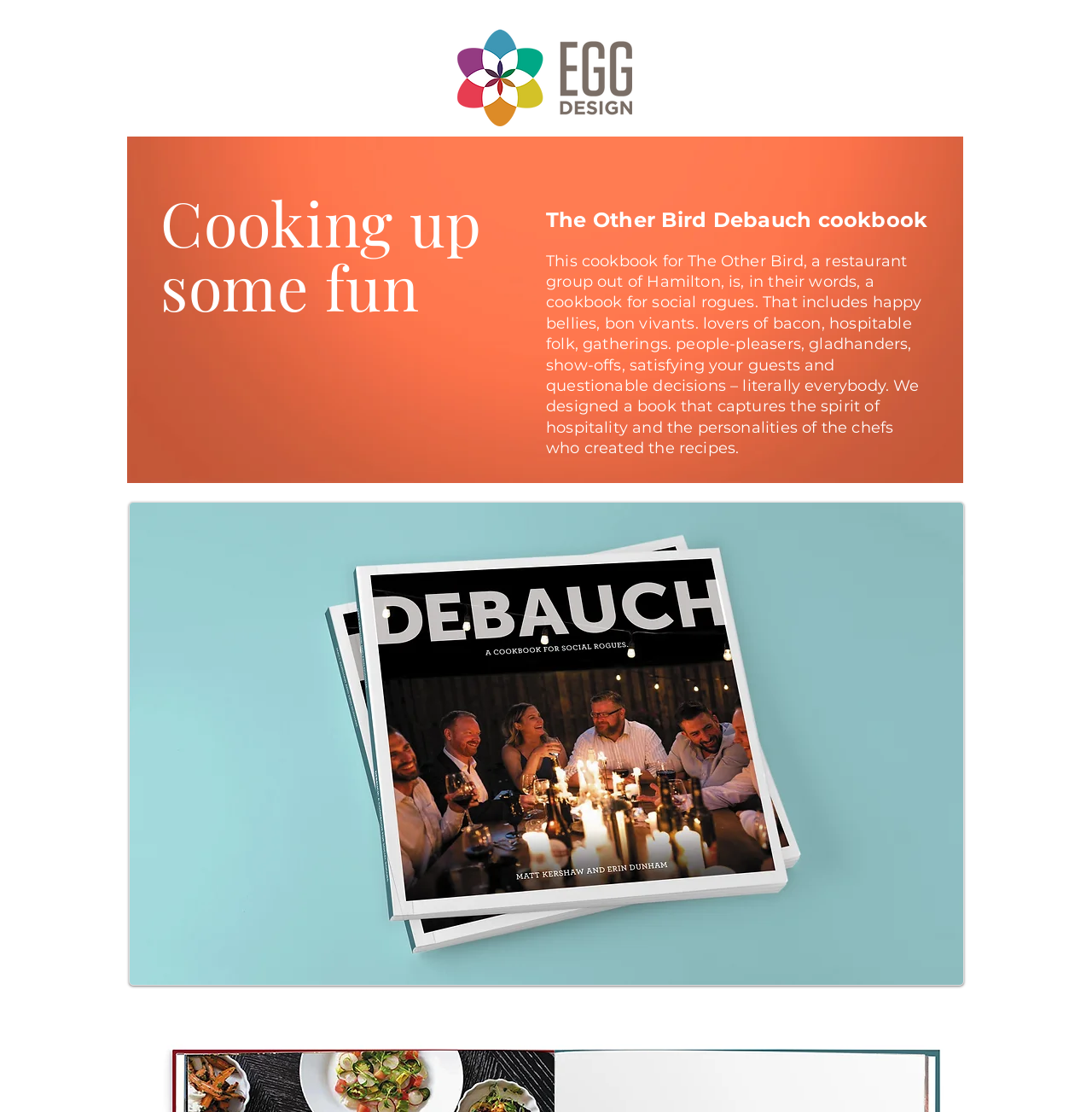What is the color of the cover image?
Provide a one-word or short-phrase answer based on the image.

Orange